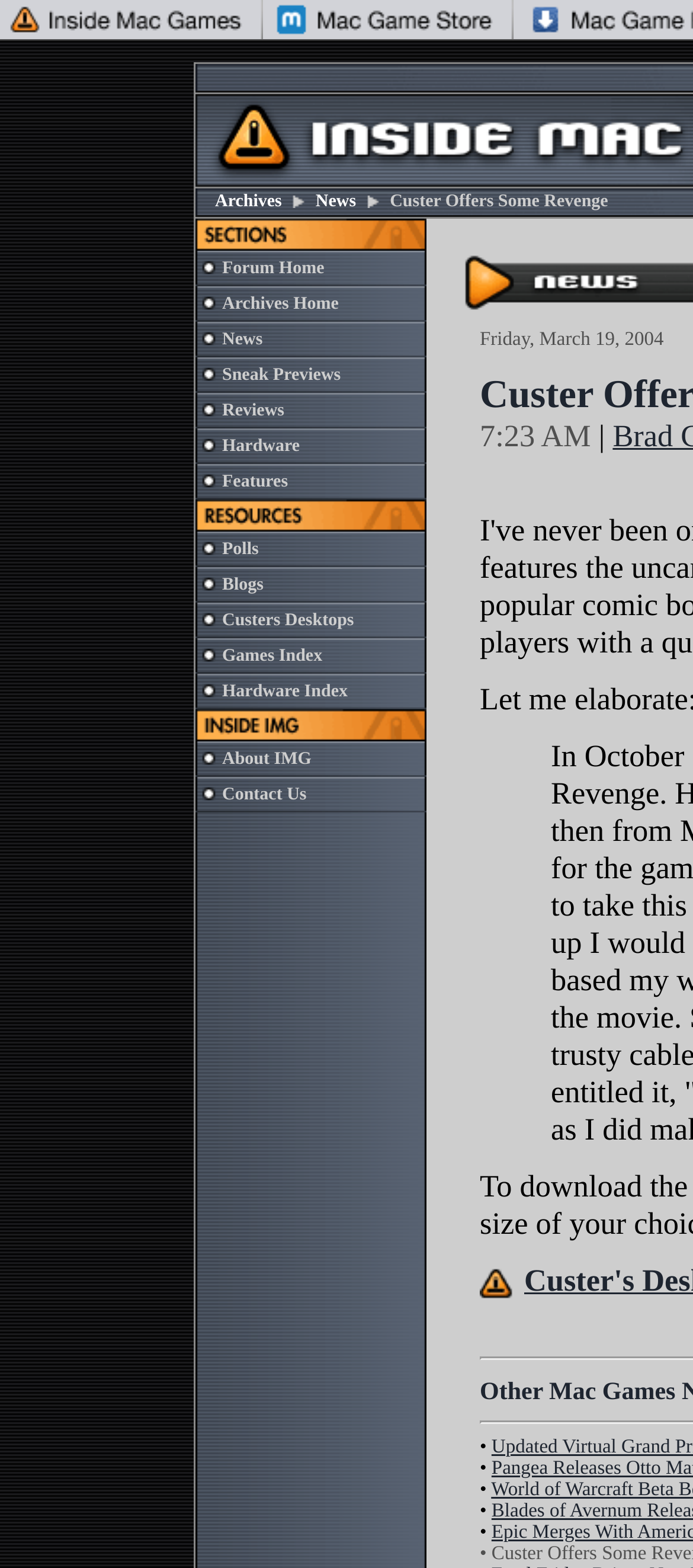Determine the bounding box coordinates of the region that needs to be clicked to achieve the task: "Click on Archives".

[0.31, 0.122, 0.407, 0.135]